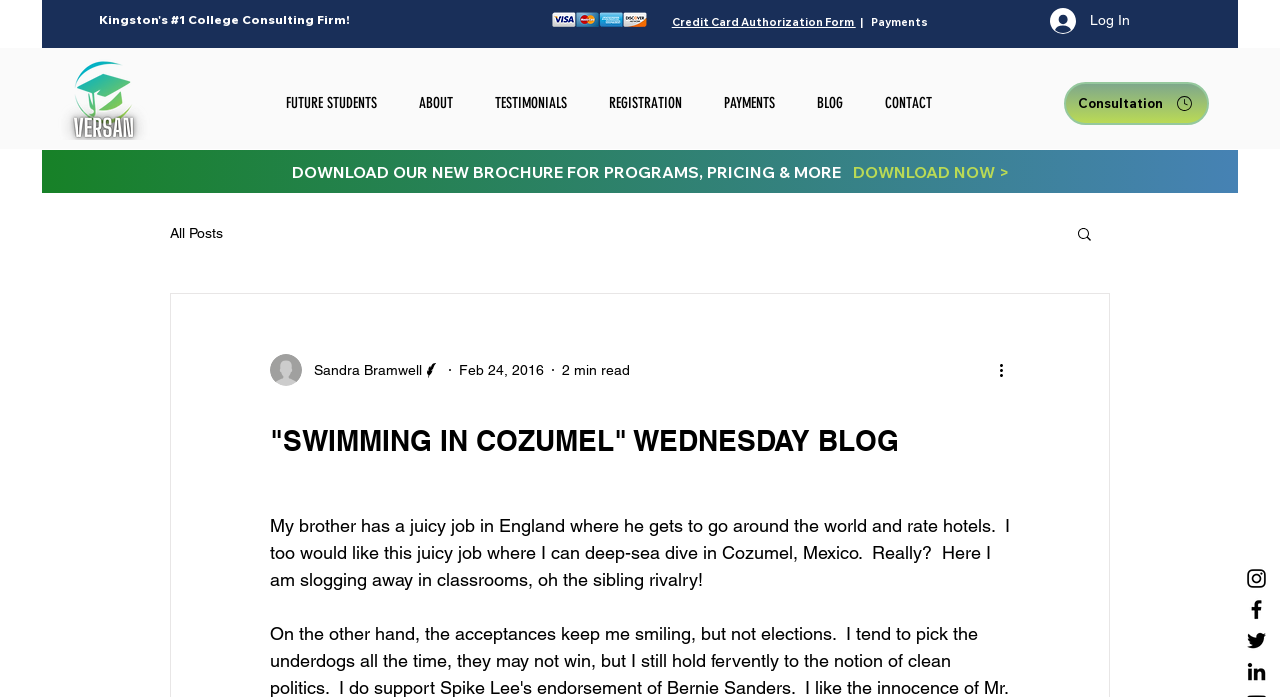What is the name of the writer of the blog post?
Based on the screenshot, answer the question with a single word or phrase.

Sandra Bramwell